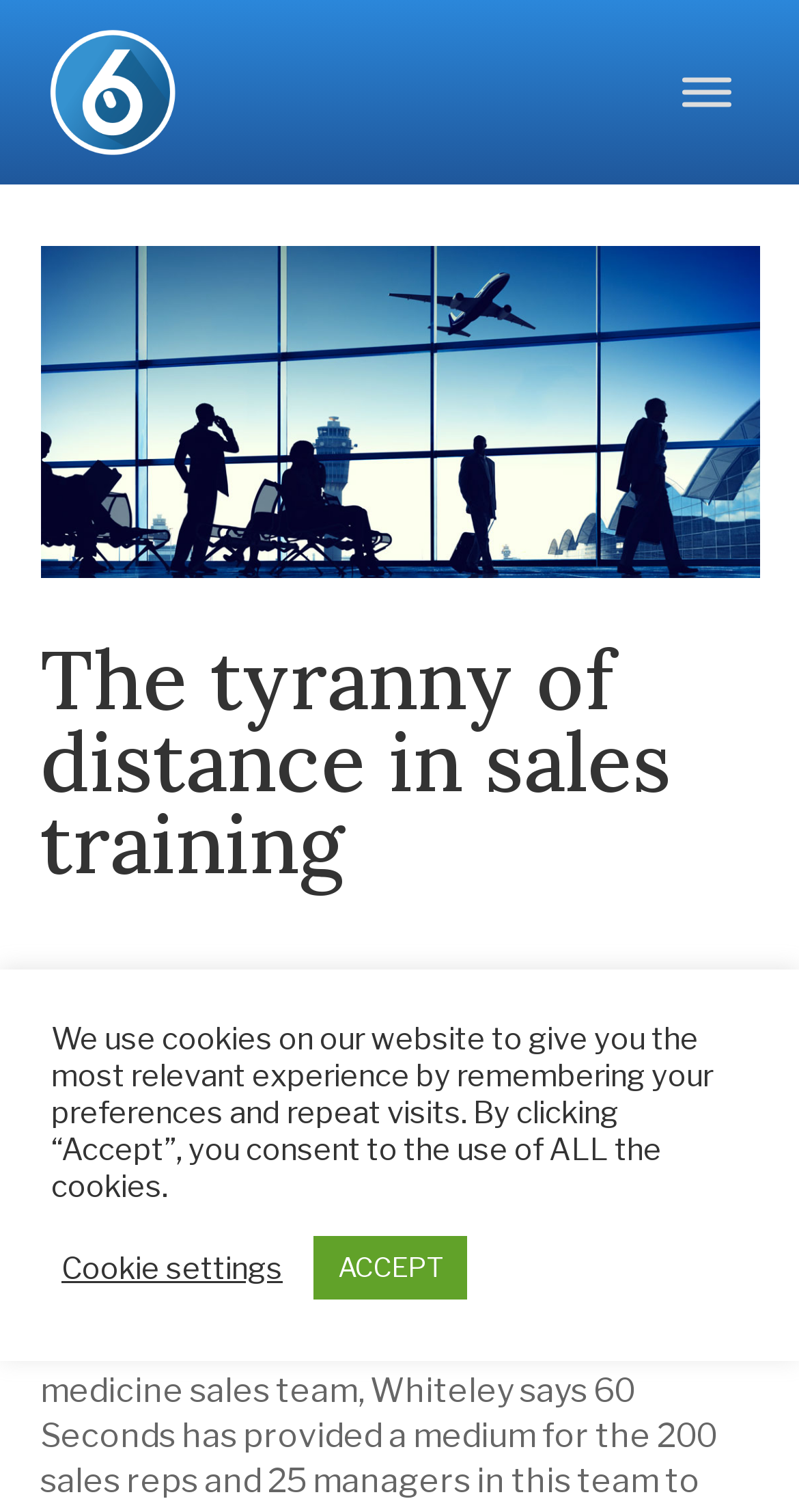Please provide a detailed answer to the question below by examining the image:
What is the logo of the webpage?

The answer can be found in the image element which is a logo. The OCR text of the image element is '60 Seconds Logo'.